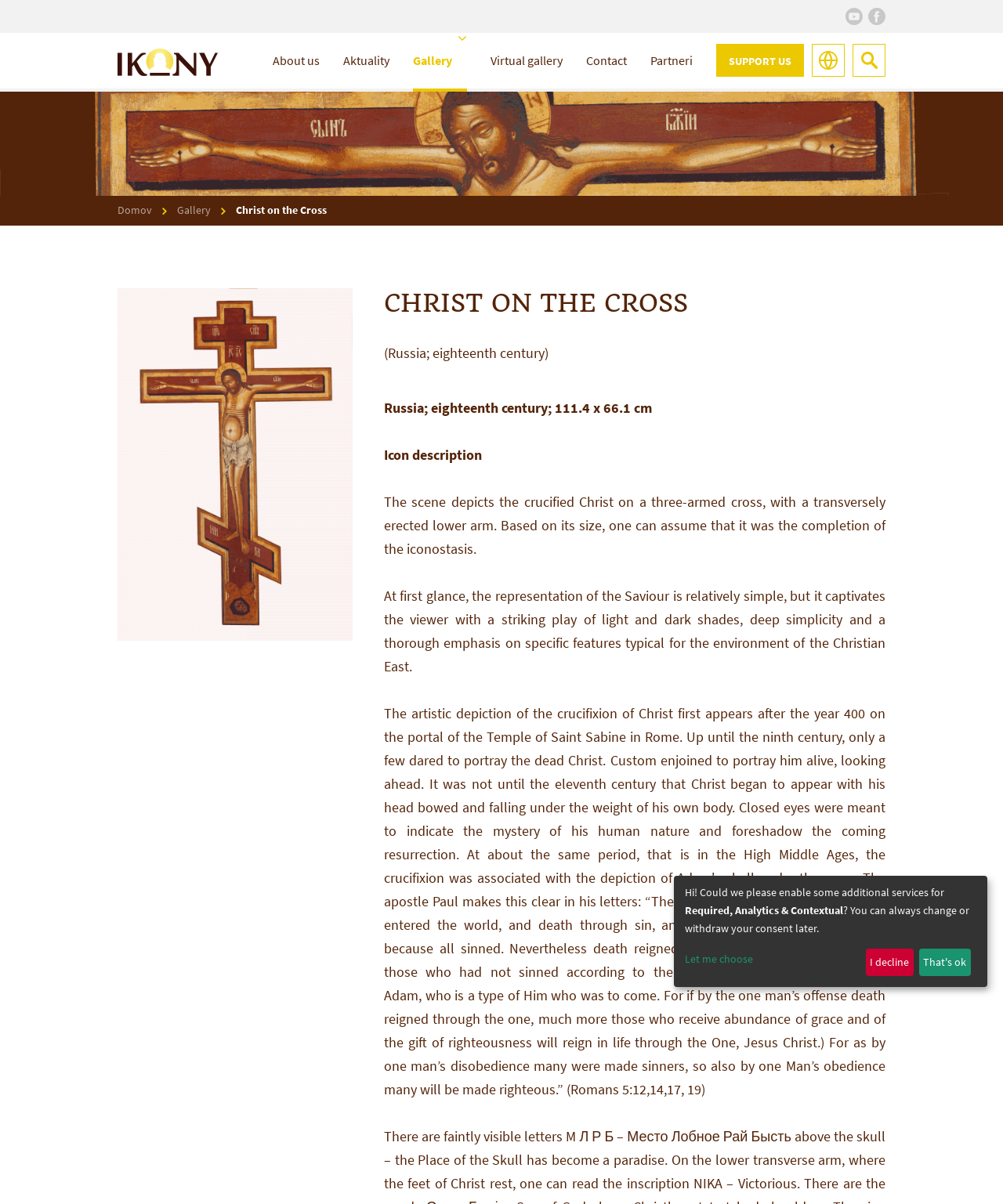Please identify the bounding box coordinates of the clickable region that I should interact with to perform the following instruction: "Support IKONY, o.z.". The coordinates should be expressed as four float numbers between 0 and 1, i.e., [left, top, right, bottom].

[0.714, 0.037, 0.802, 0.064]